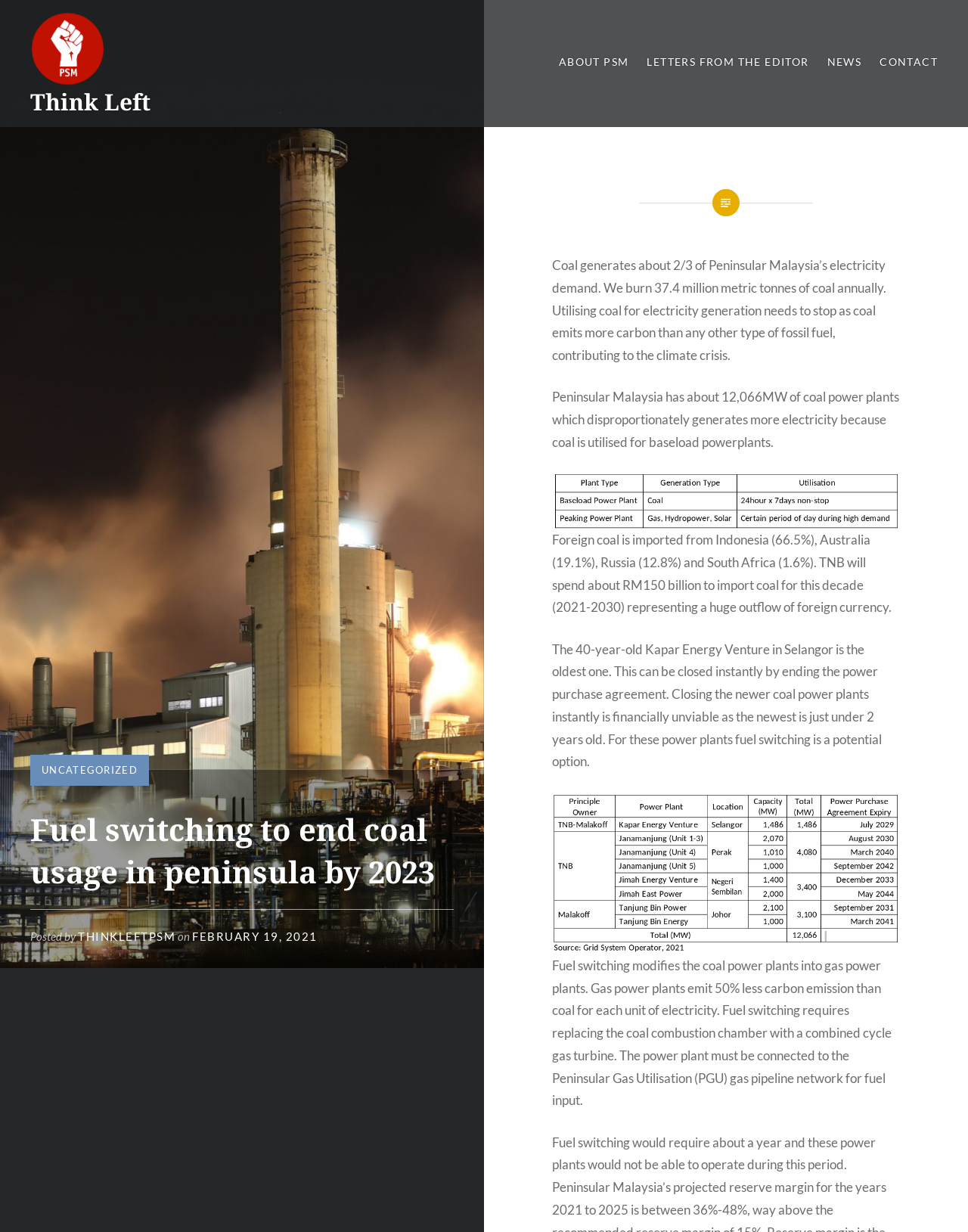Please specify the bounding box coordinates of the element that should be clicked to execute the given instruction: 'Contact PSM'. Ensure the coordinates are four float numbers between 0 and 1, expressed as [left, top, right, bottom].

[0.909, 0.043, 0.969, 0.057]